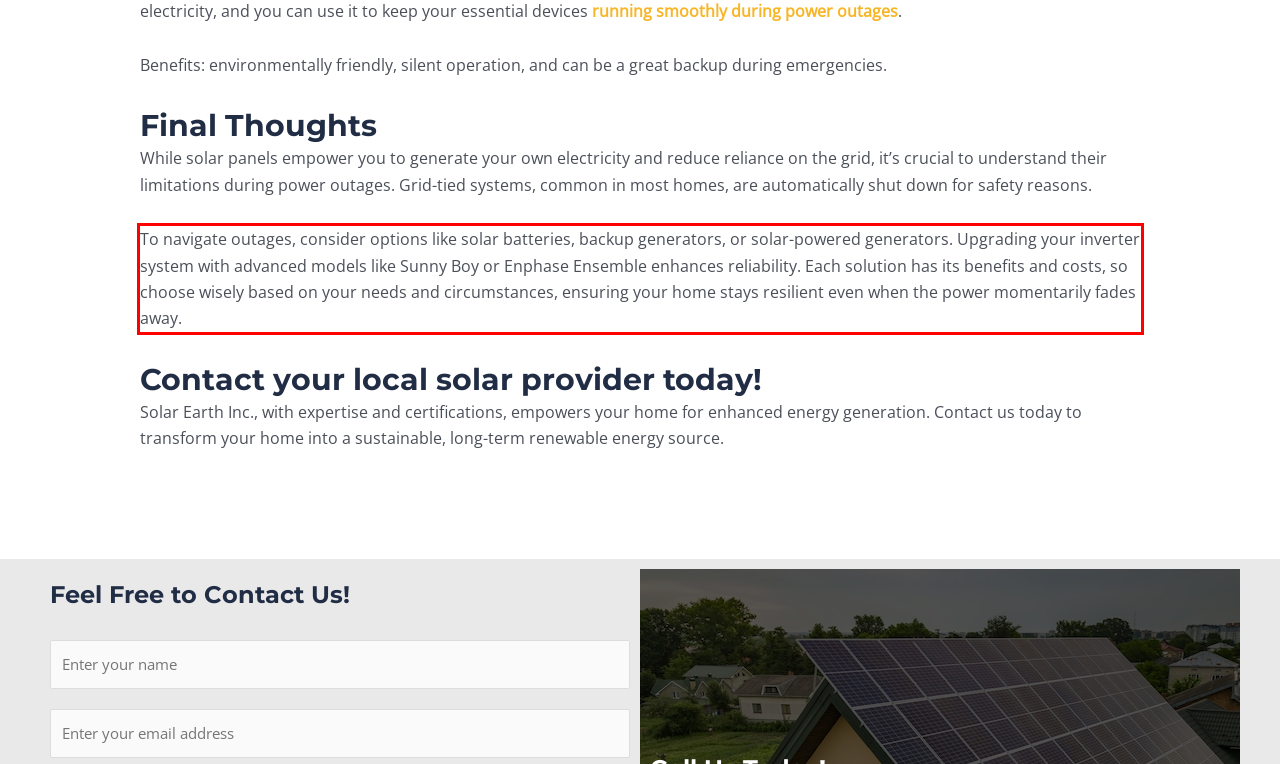Please analyze the provided webpage screenshot and perform OCR to extract the text content from the red rectangle bounding box.

To navigate outages, consider options like solar batteries, backup generators, or solar-powered generators. Upgrading your inverter system with advanced models like Sunny Boy or Enphase Ensemble enhances reliability. Each solution has its benefits and costs, so choose wisely based on your needs and circumstances, ensuring your home stays resilient even when the power momentarily fades away.